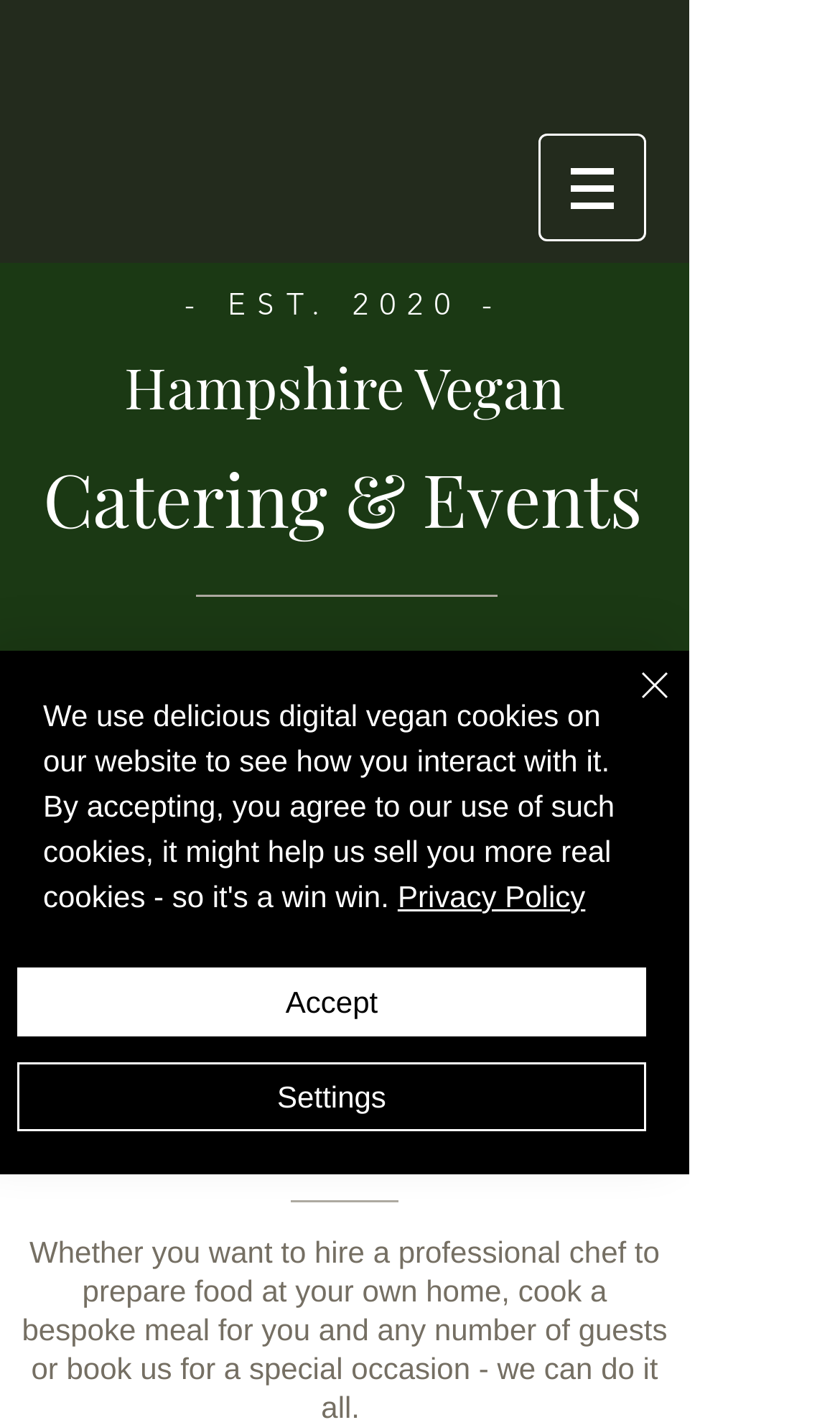What is the theme of the catering service's food?
From the details in the image, answer the question comprehensively.

The theme of the catering service's food is vegan, as indicated by the name 'Hampshire Vegan' and the lack of any non-vegan options mentioned on the webpage.